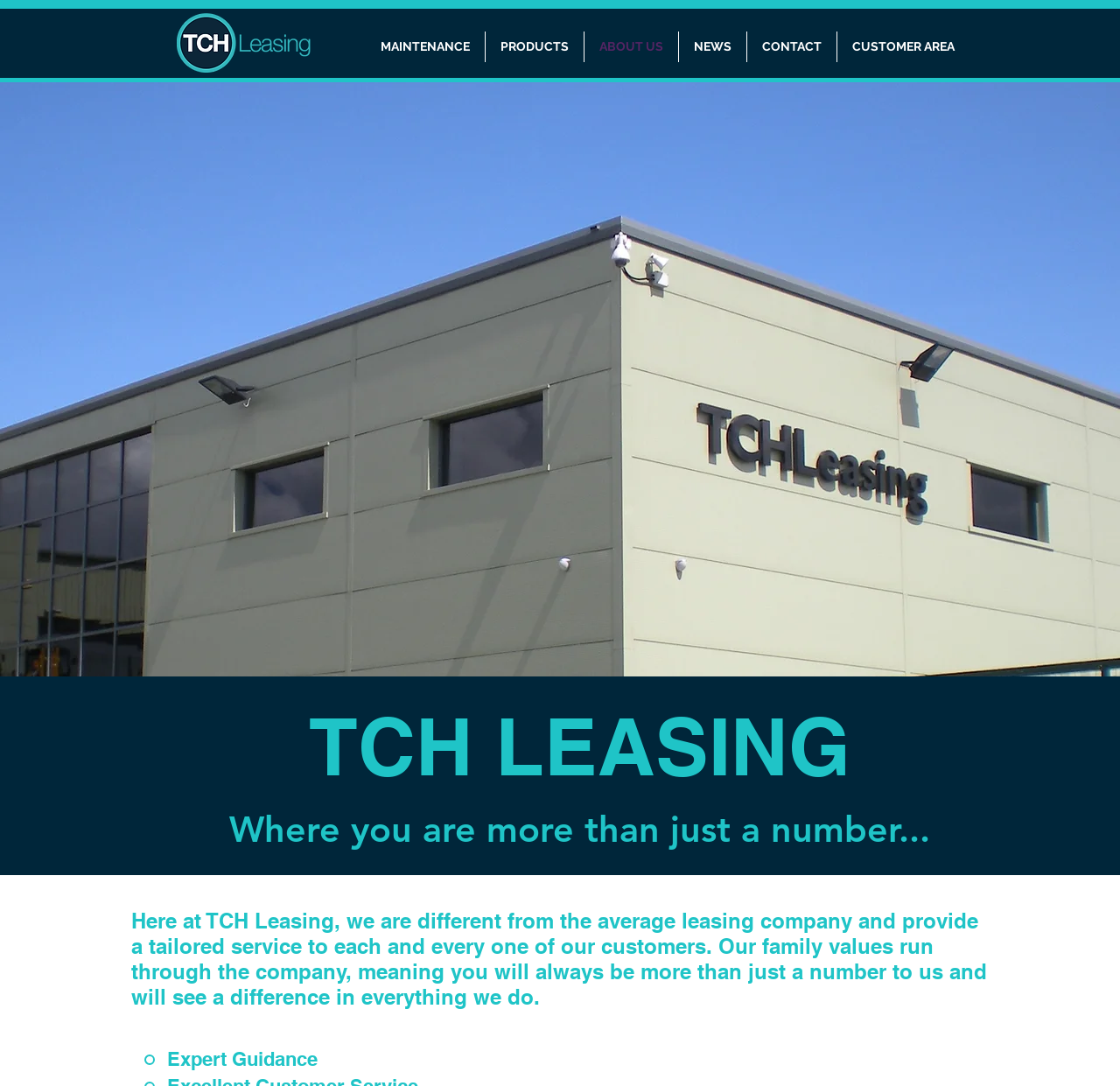Please extract the webpage's main title and generate its text content.

Where you are more than just a number...